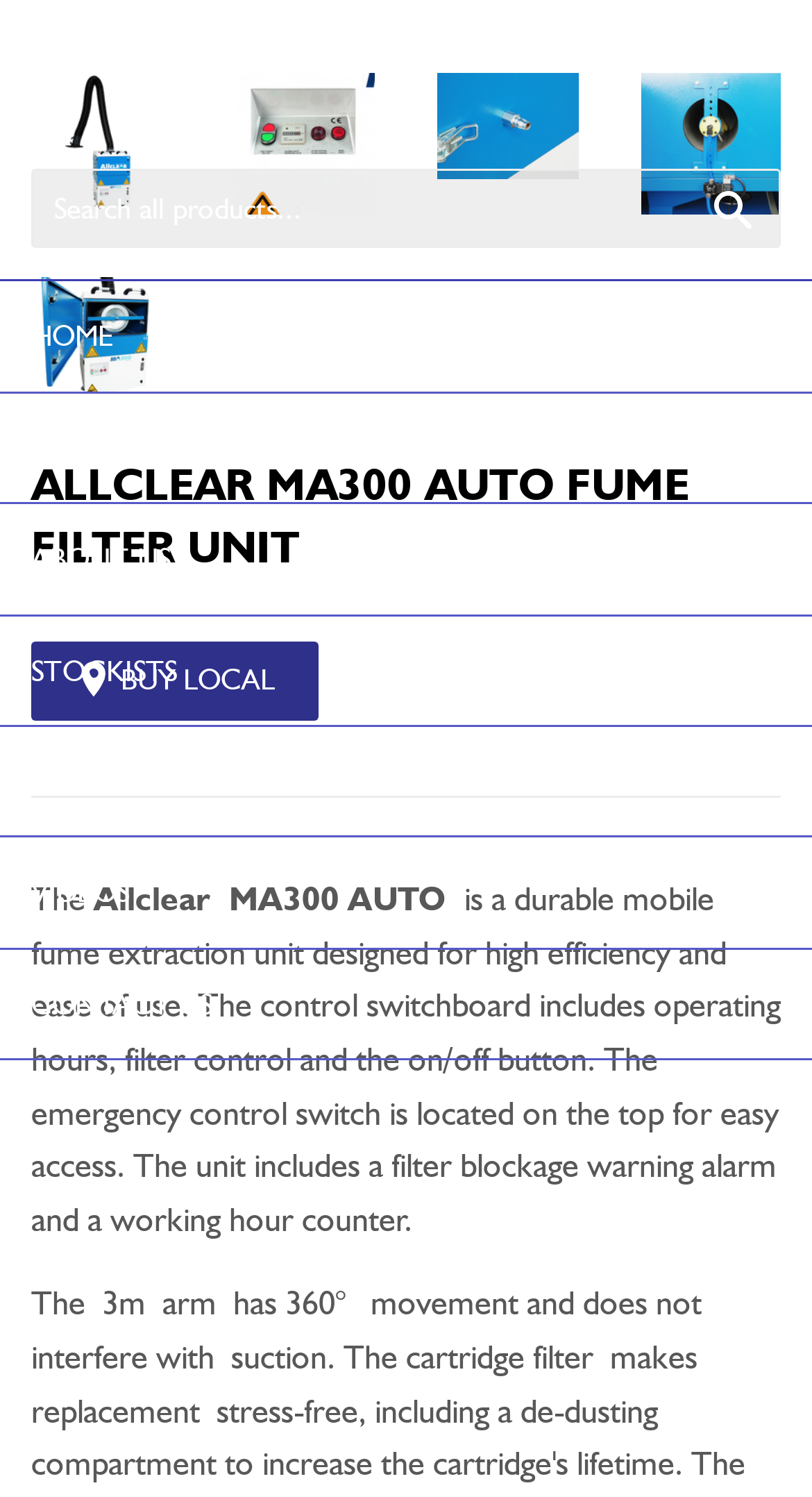Mark the bounding box of the element that matches the following description: "Iran Visa Service".

None